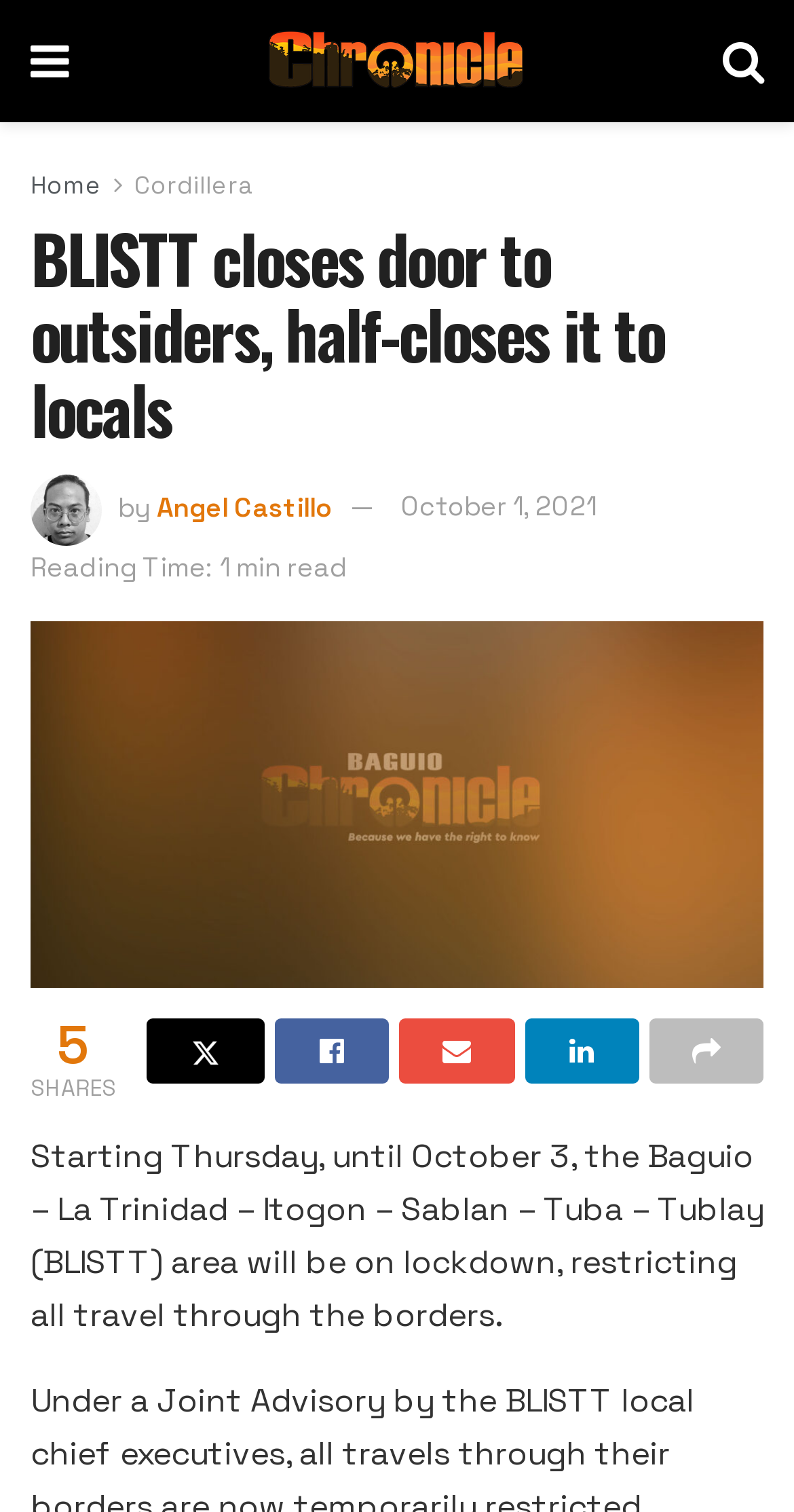Can you find and provide the main heading text of this webpage?

BLISTT closes door to outsiders, half-closes it to locals